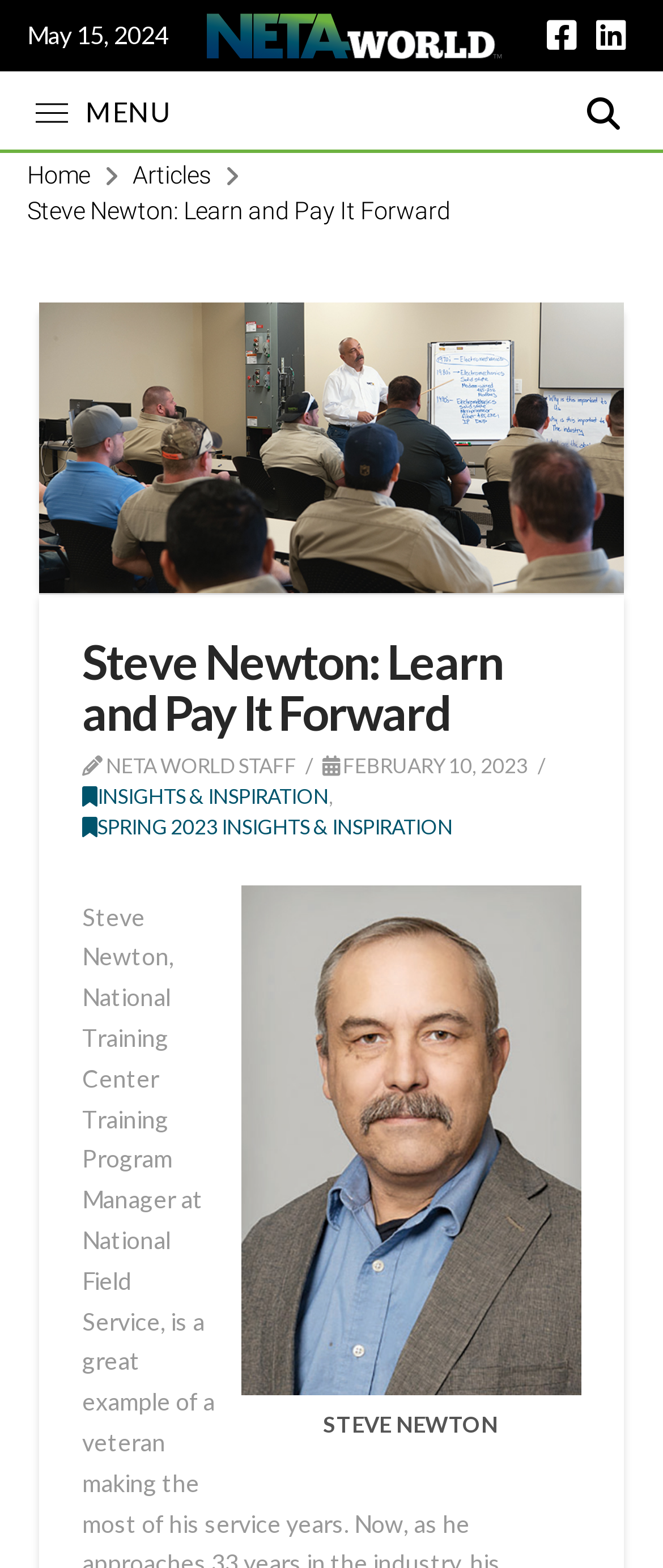Provide a brief response to the question using a single word or phrase: 
What is the name of the person in the article?

Steve Newton